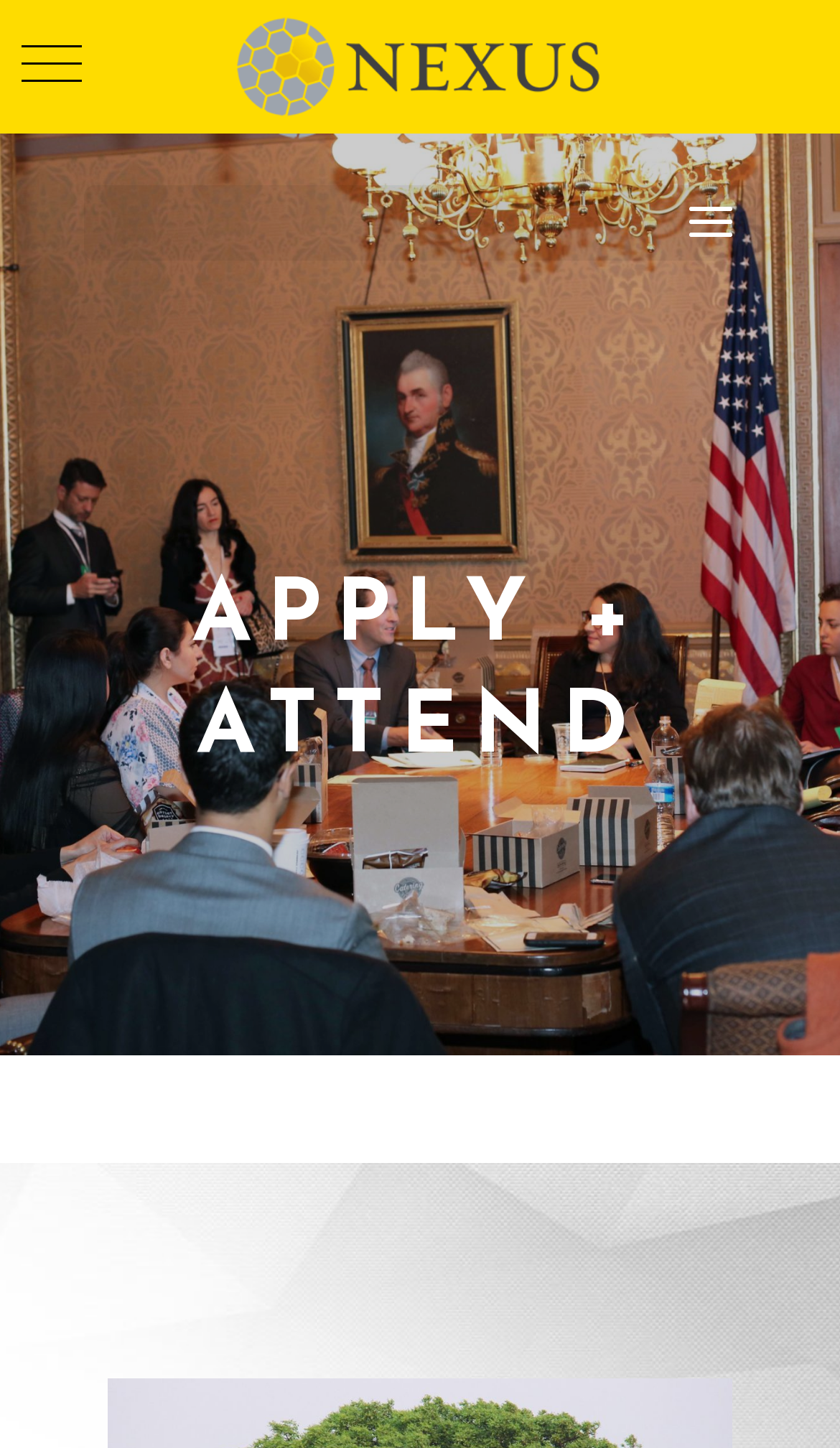Based on the description "alt="NEXUS"", find the bounding box of the specified UI element.

[0.3, 0.05, 0.7, 0.074]